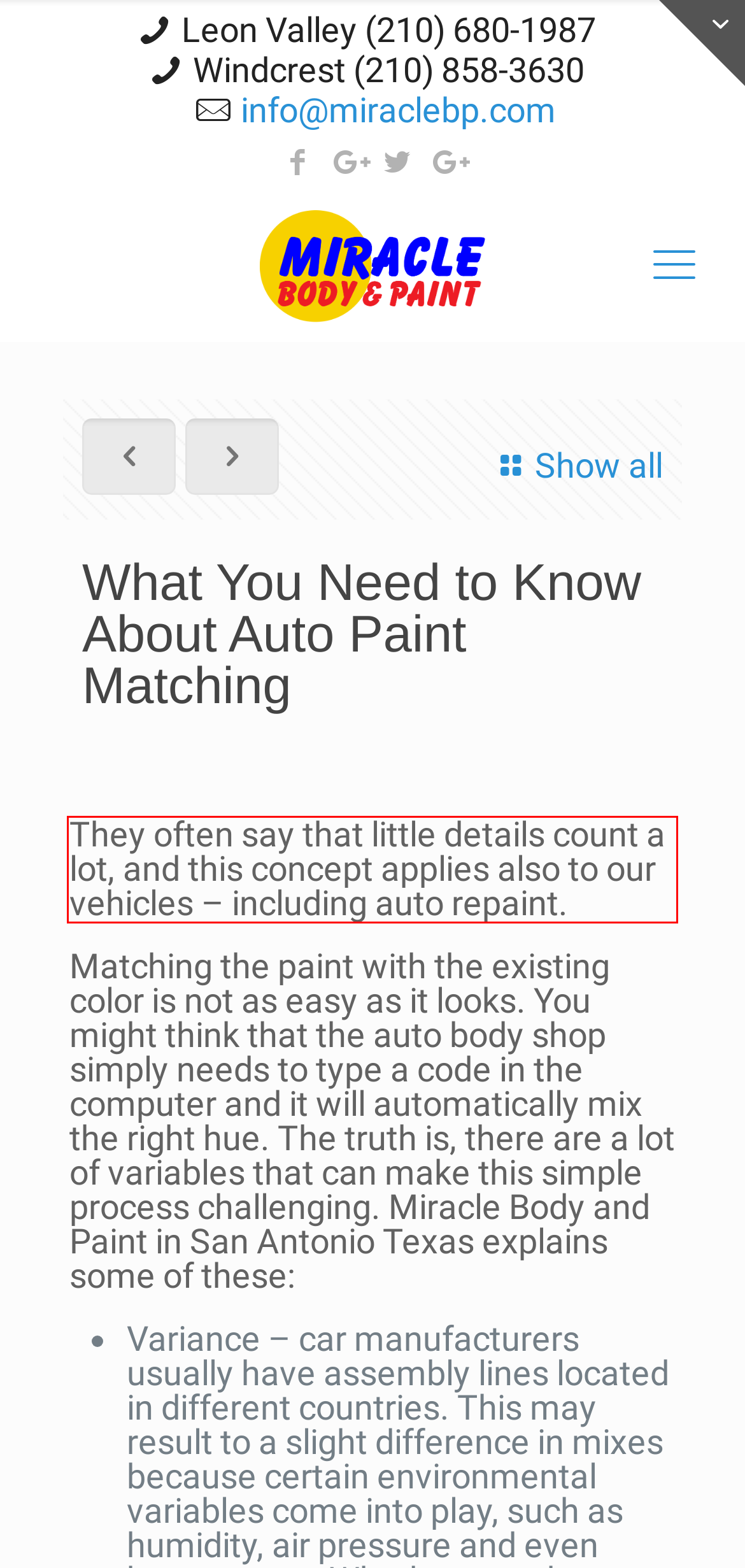Given a screenshot of a webpage, locate the red bounding box and extract the text it encloses.

They often say that little details count a lot, and this concept applies also to our vehicles – including auto repaint.